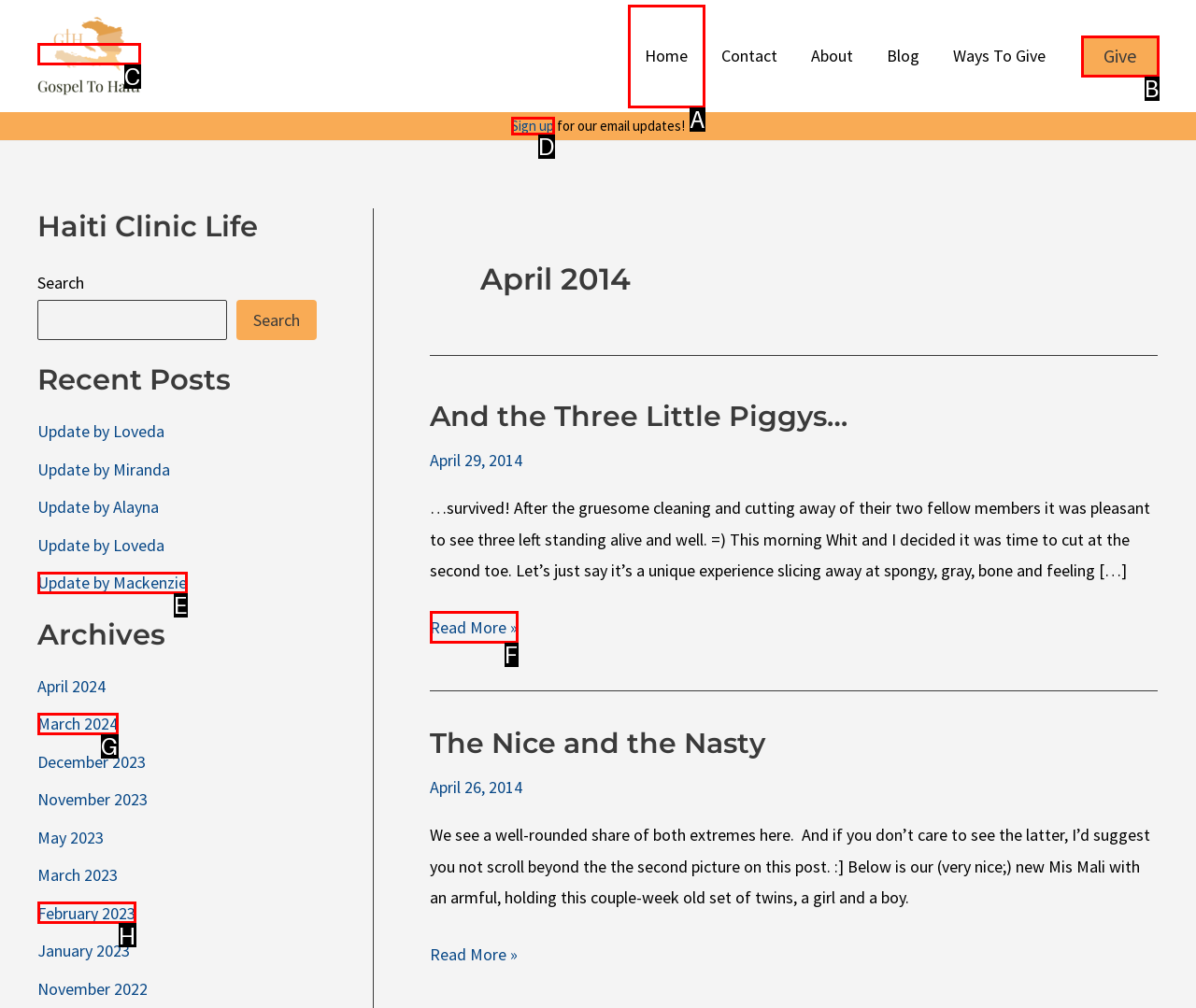Identify the HTML element that corresponds to the following description: alt="Gospel to Haiti". Provide the letter of the correct option from the presented choices.

C